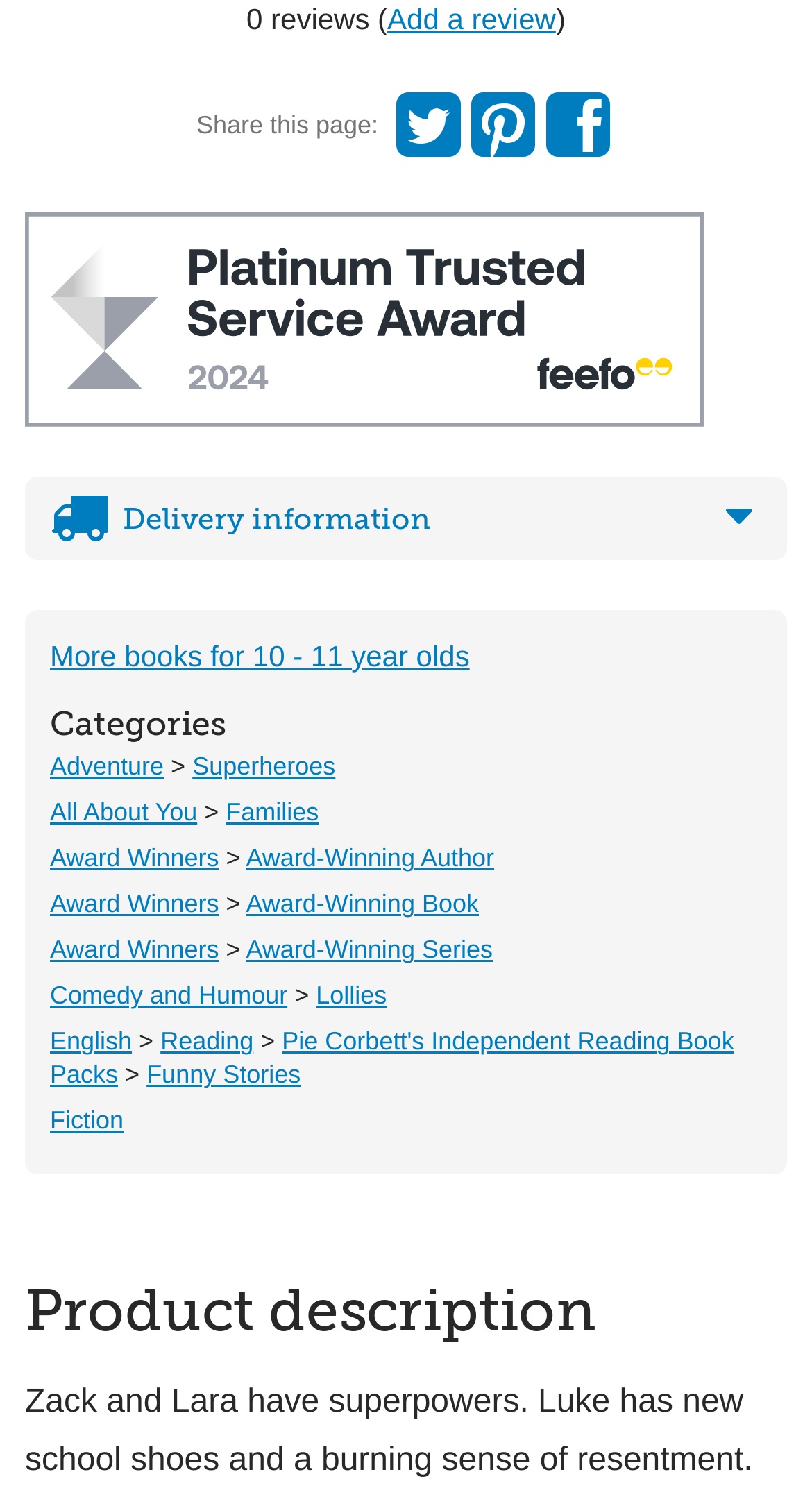Pinpoint the bounding box coordinates of the clickable element needed to complete the instruction: "View Feefo platinum service award 2023". The coordinates should be provided as four float numbers between 0 and 1: [left, top, right, bottom].

[0.031, 0.143, 0.969, 0.286]